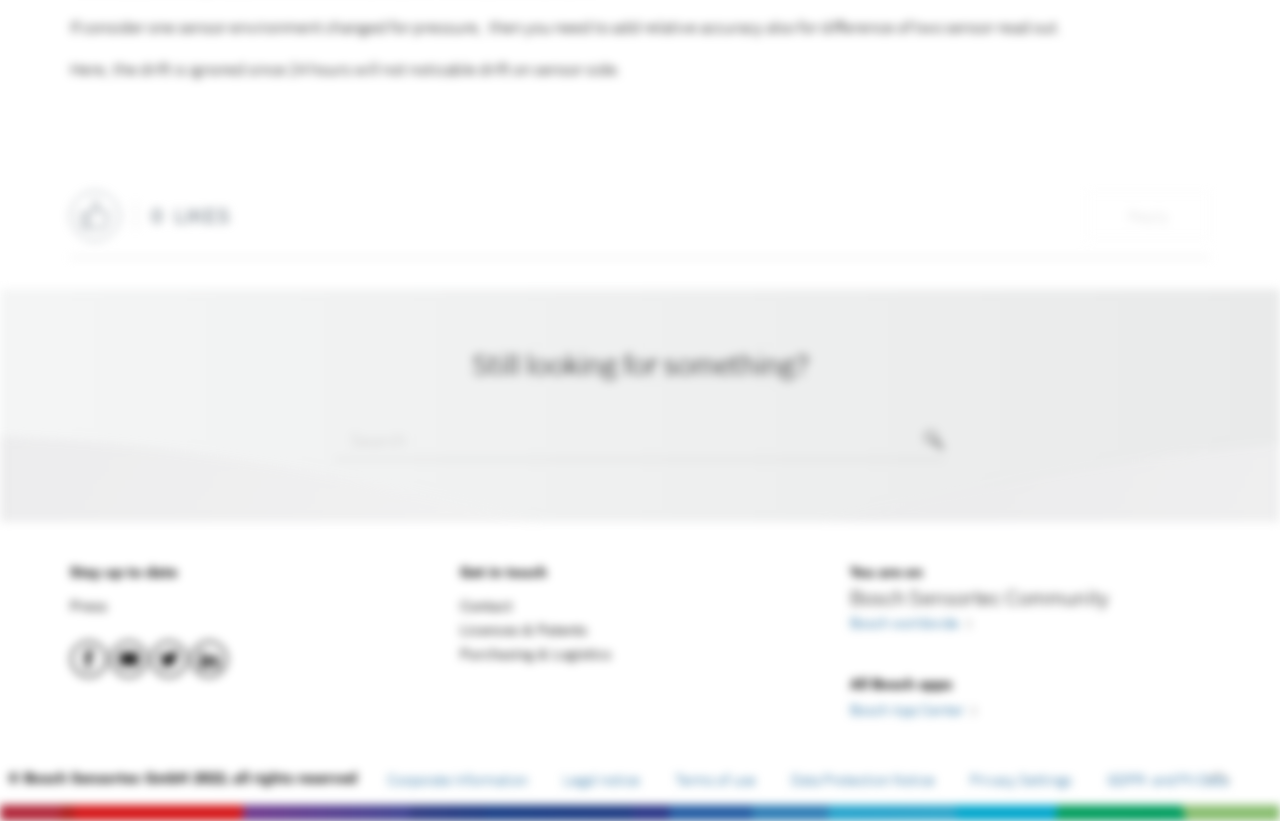Answer this question in one word or a short phrase: What is the text below the 'Stay up to date' heading?

Press, Facebook, Youtube, Twitter, Linkedin